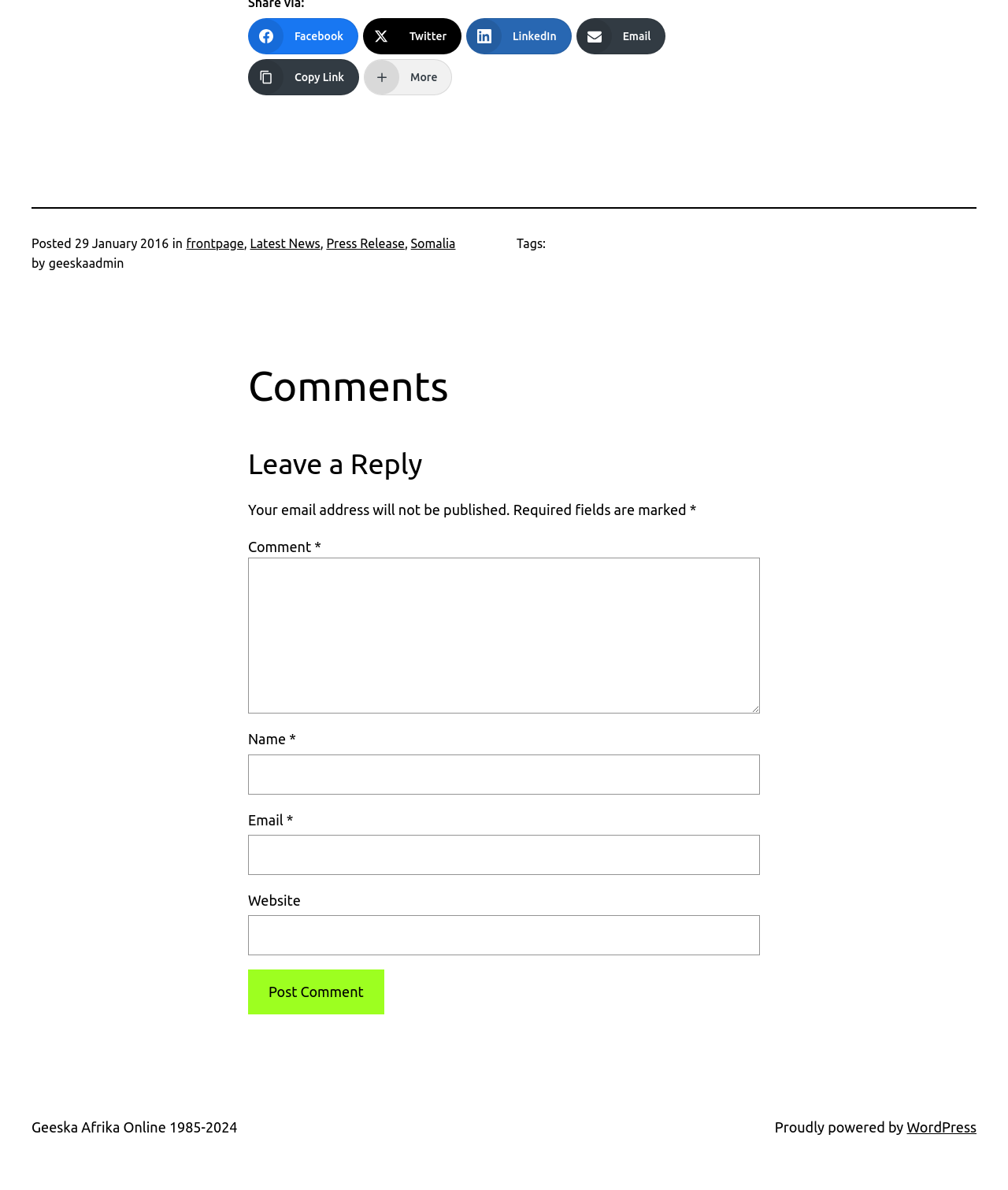Locate the bounding box coordinates of the element that should be clicked to execute the following instruction: "Visit the frontpage".

[0.185, 0.198, 0.242, 0.21]